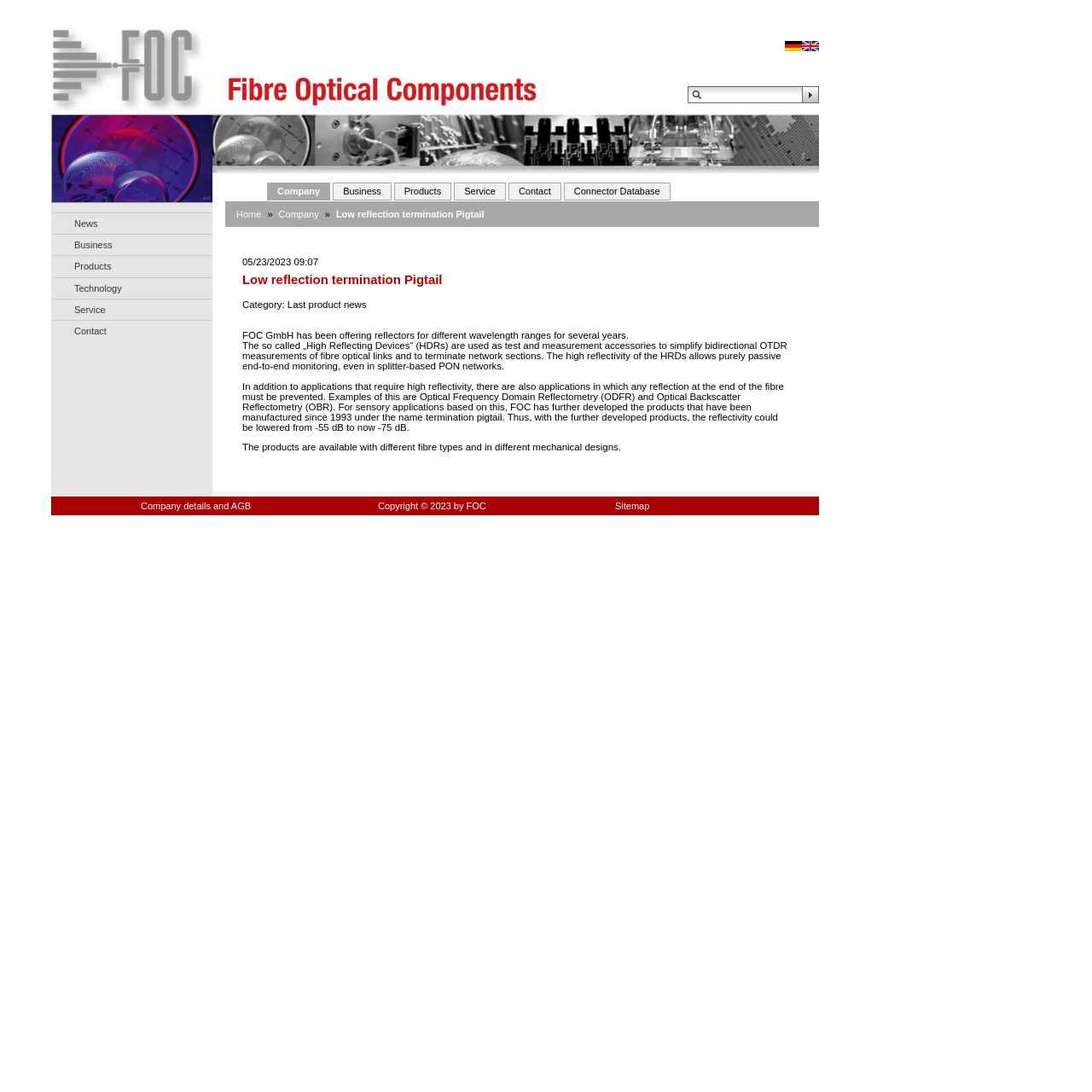Given the element description Company, predict the bounding box coordinates for the UI element in the webpage screenshot. The format should be (top-left x, top-left y, bottom-right x, bottom-right y), and the values should be between 0 and 1.

[0.255, 0.191, 0.292, 0.201]